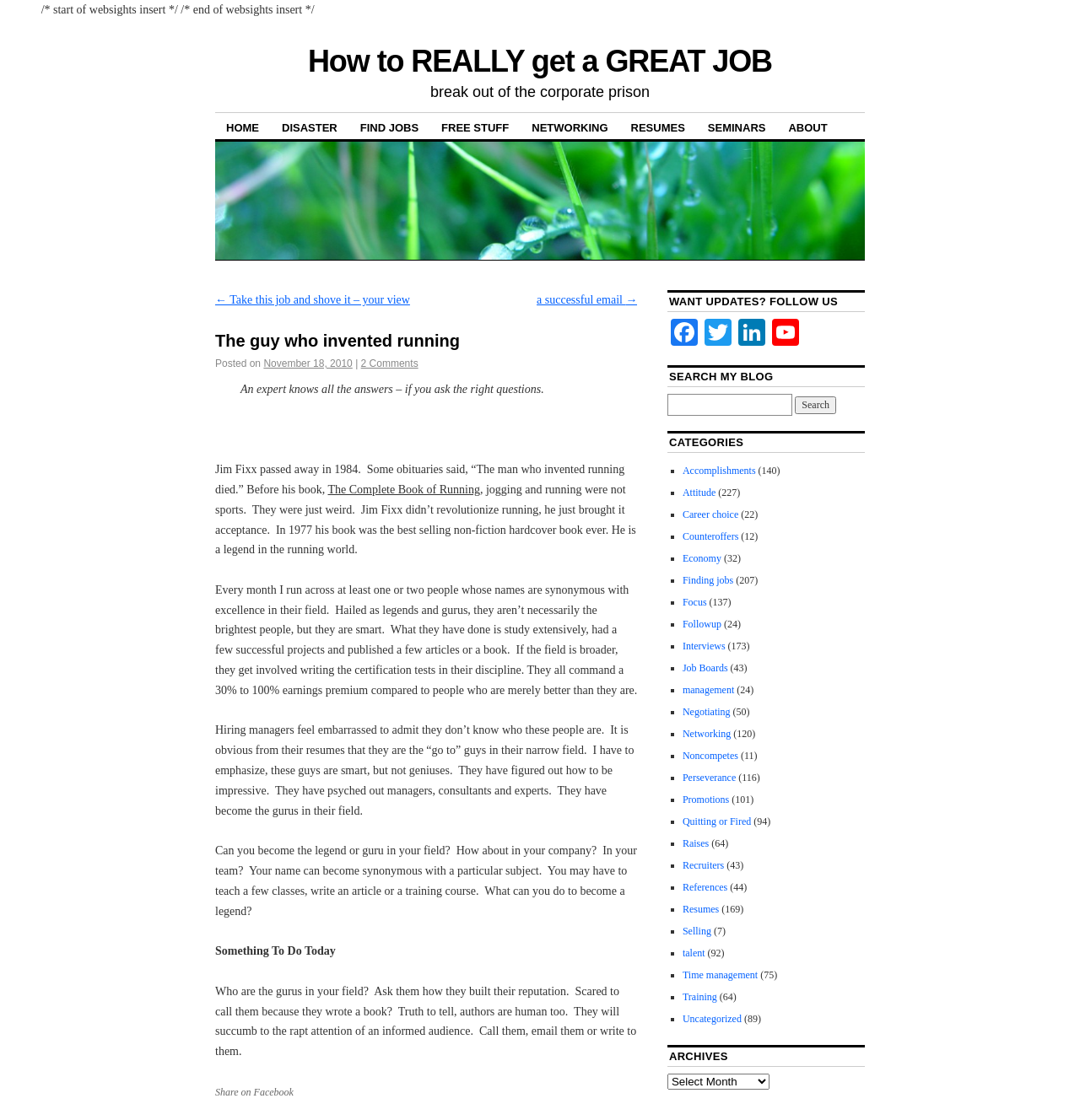Identify the bounding box coordinates for the element that needs to be clicked to fulfill this instruction: "Click on the 'HOME' link". Provide the coordinates in the format of four float numbers between 0 and 1: [left, top, right, bottom].

[0.199, 0.102, 0.25, 0.124]